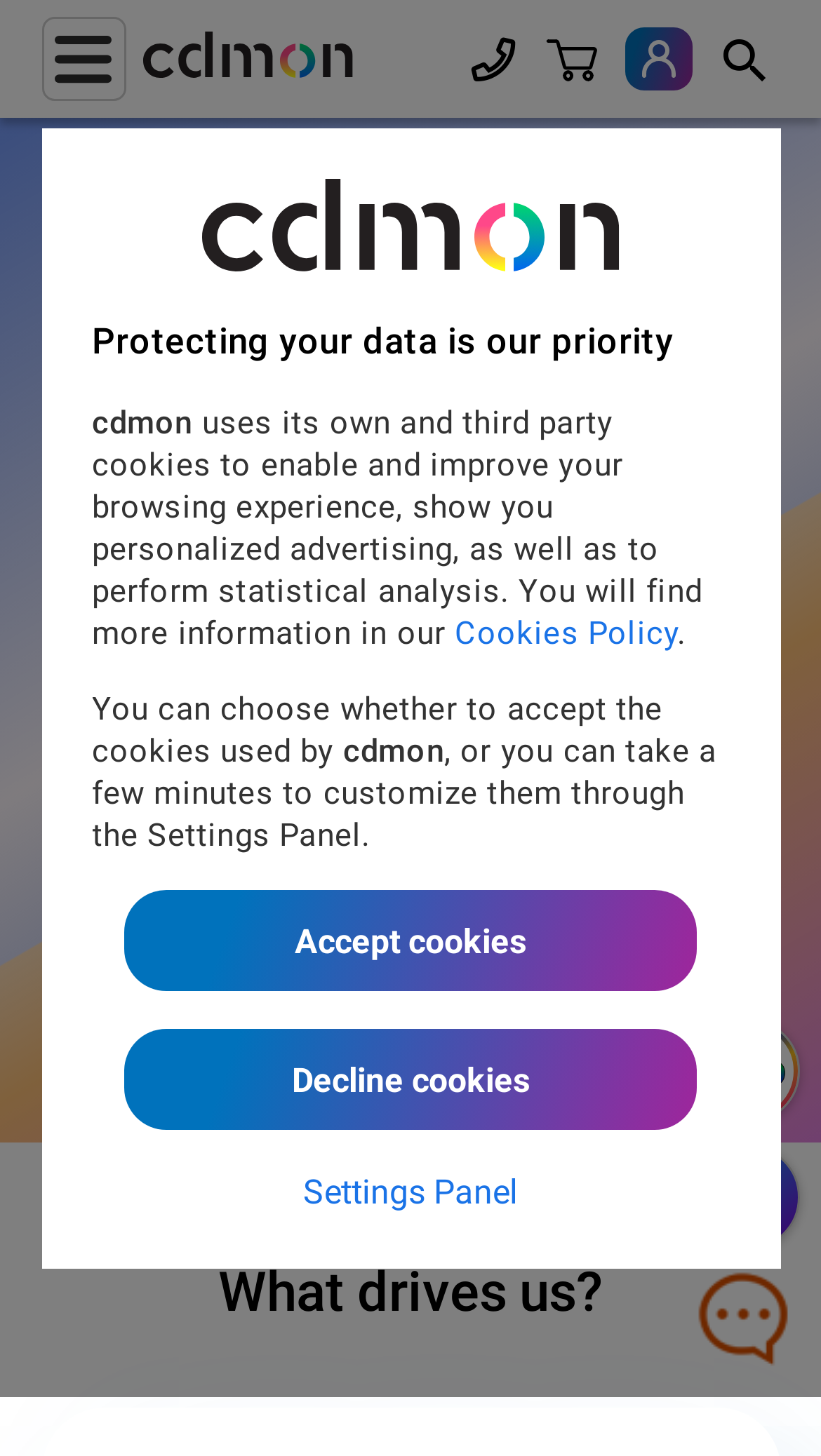Find the bounding box coordinates of the element I should click to carry out the following instruction: "Contact us".

[0.555, 0.016, 0.642, 0.065]